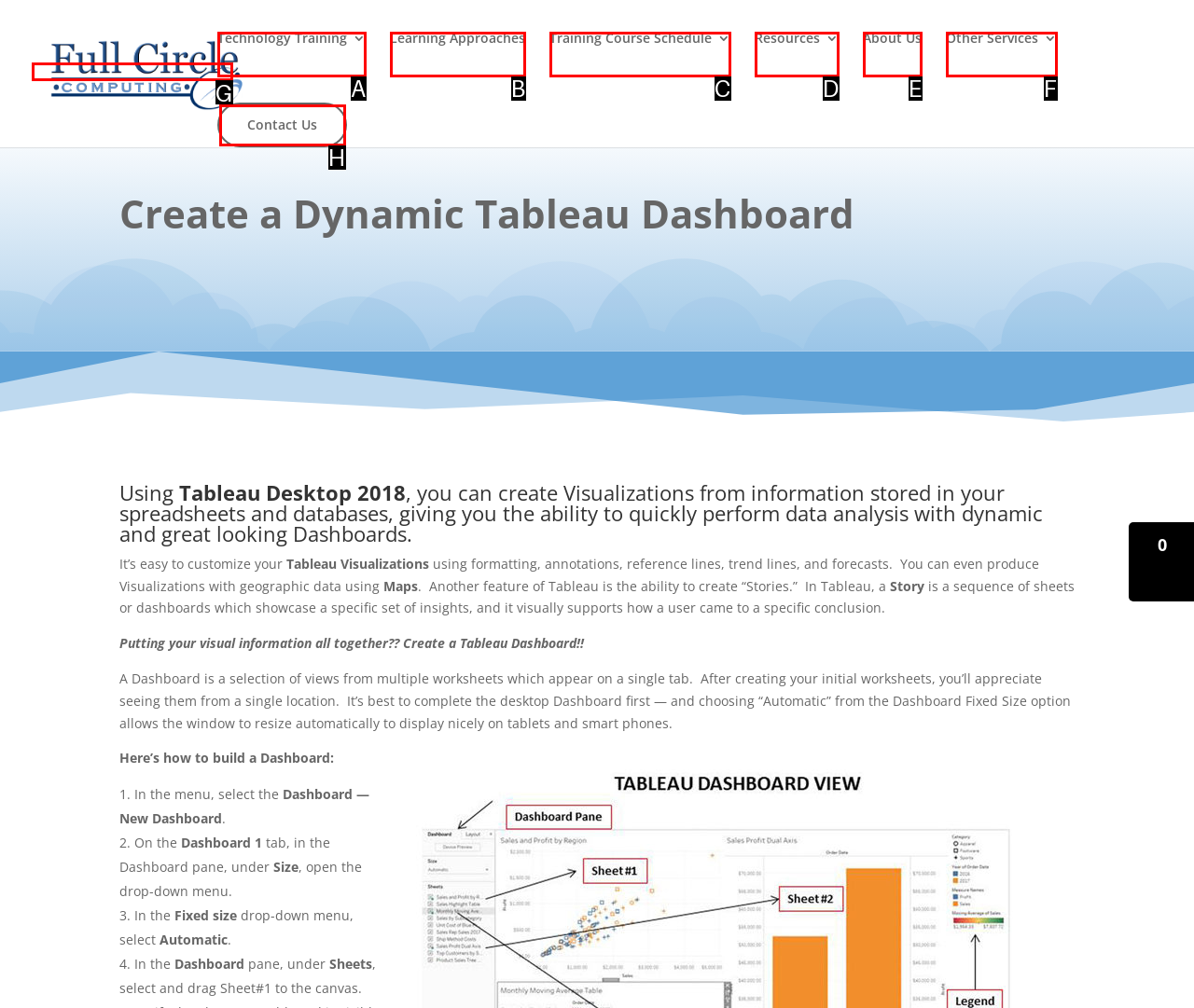Choose the HTML element that matches the description: Contact Us
Reply with the letter of the correct option from the given choices.

H